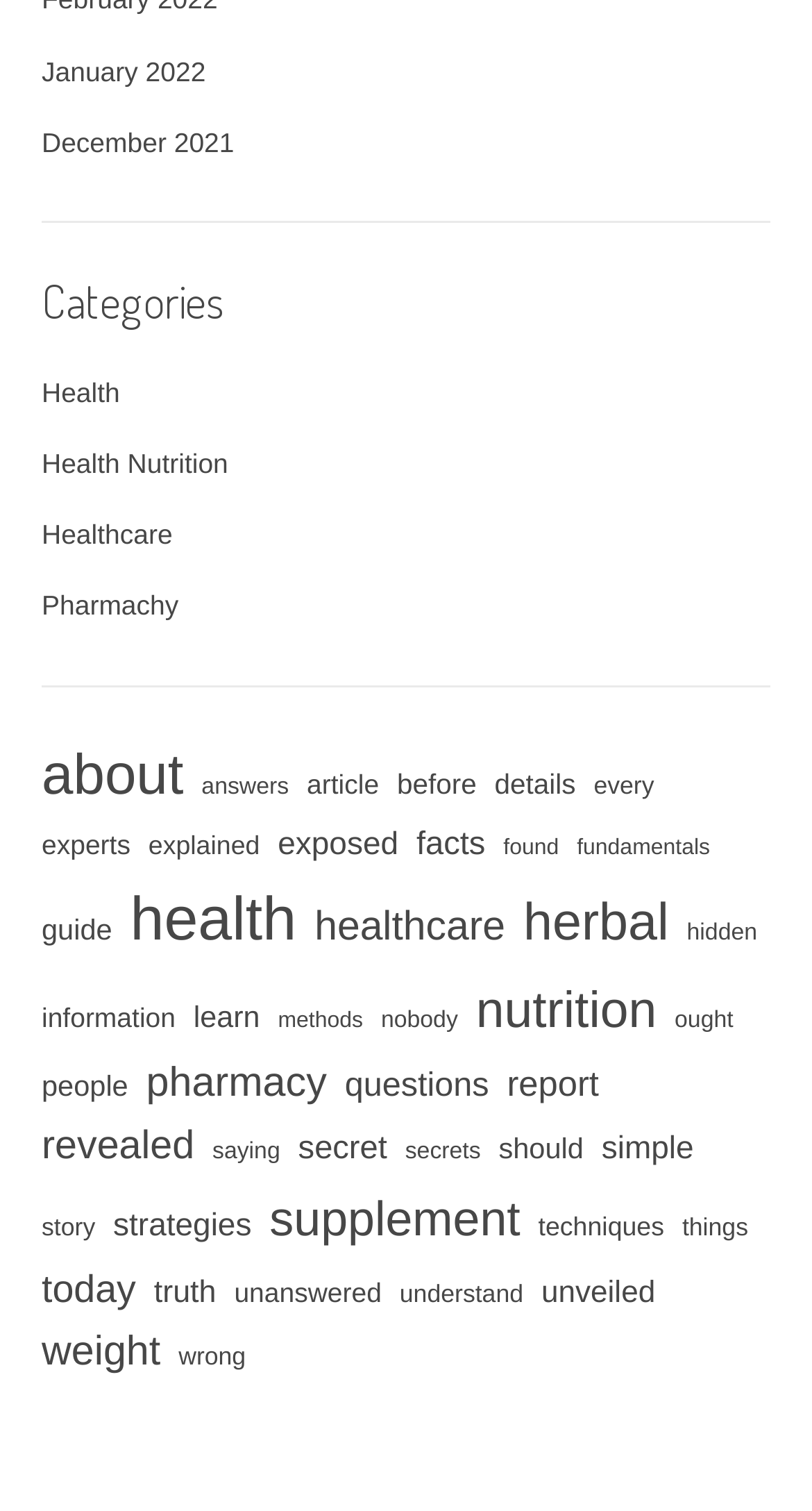Please indicate the bounding box coordinates for the clickable area to complete the following task: "Explore Health category". The coordinates should be specified as four float numbers between 0 and 1, i.e., [left, top, right, bottom].

[0.051, 0.25, 0.148, 0.27]